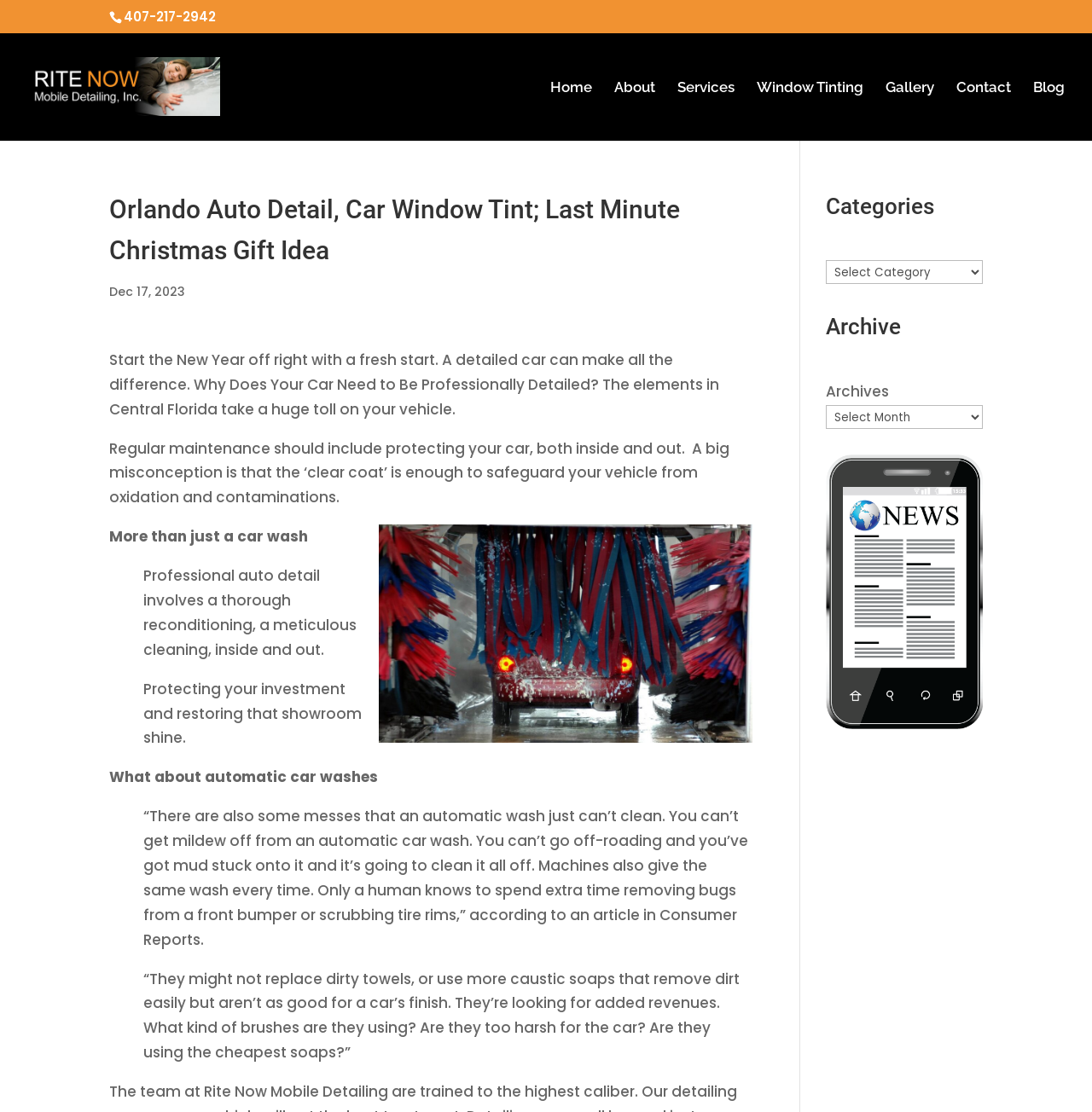Kindly provide the bounding box coordinates of the section you need to click on to fulfill the given instruction: "Click the 'Home' link".

[0.504, 0.072, 0.542, 0.126]